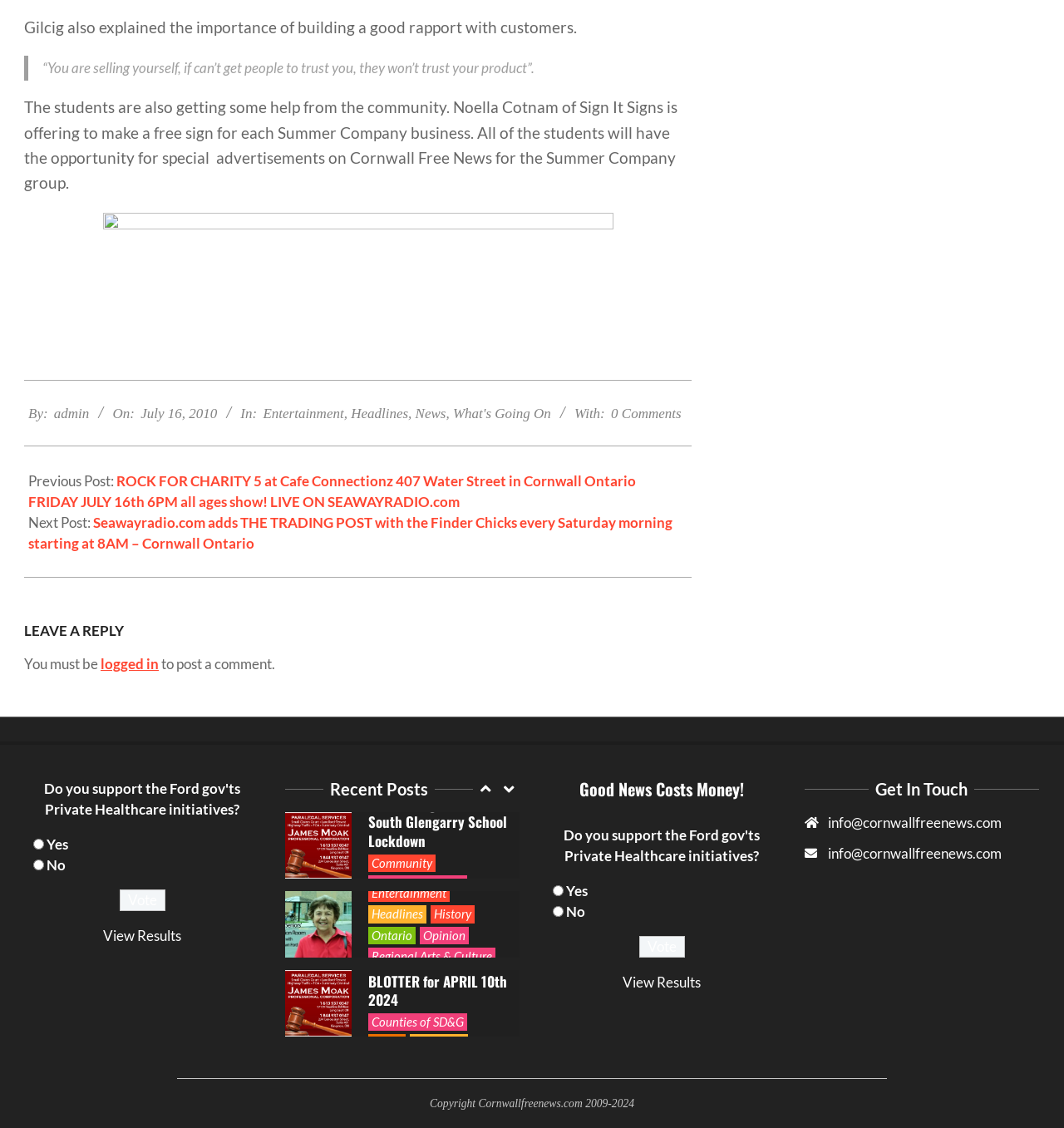Determine the bounding box coordinates of the region to click in order to accomplish the following instruction: "Read the 'Entertainment' news". Provide the coordinates as four float numbers between 0 and 1, specifically [left, top, right, bottom].

[0.247, 0.359, 0.323, 0.373]